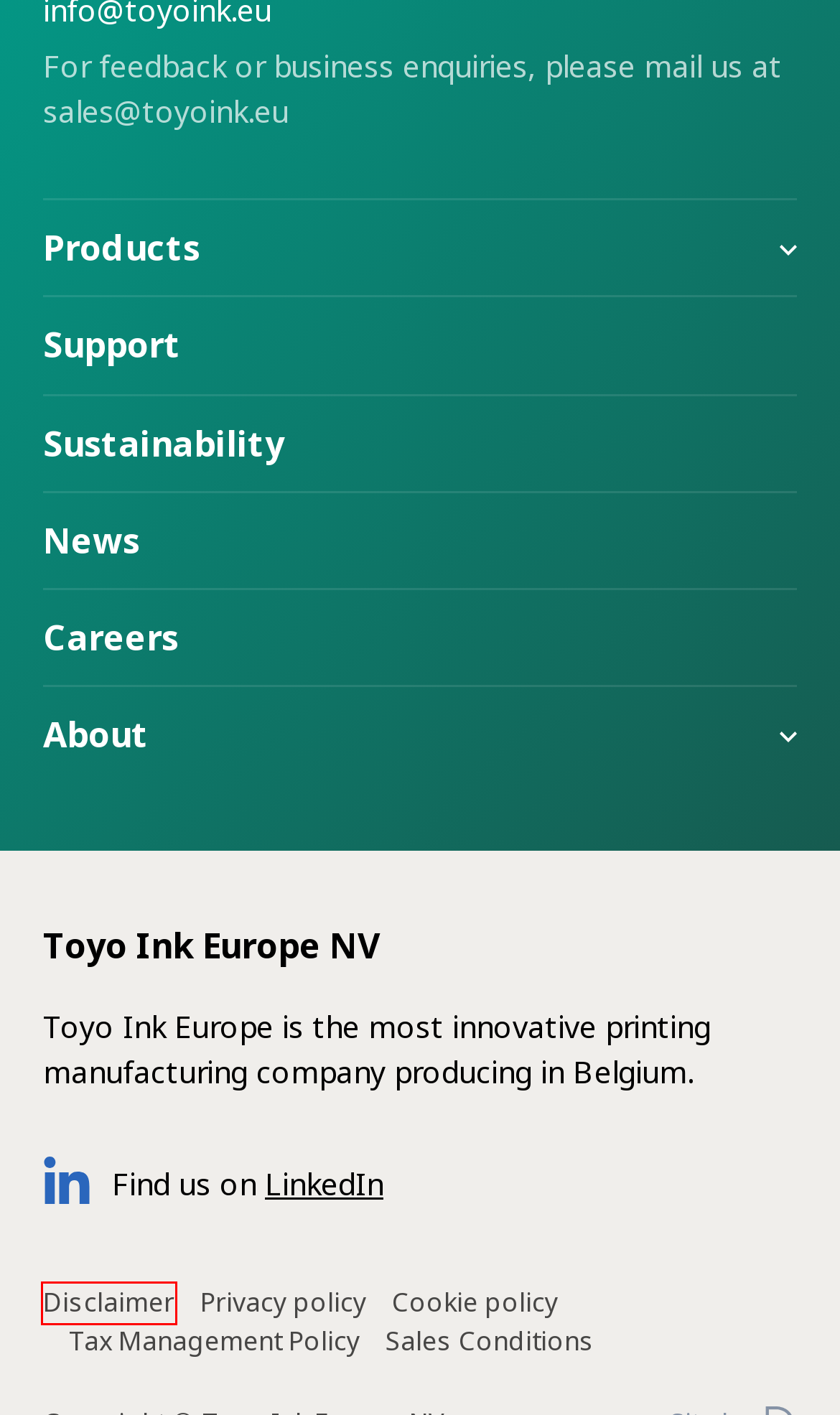Take a look at the provided webpage screenshot featuring a red bounding box around an element. Select the most appropriate webpage description for the page that loads after clicking on the element inside the red bounding box. Here are the candidates:
A. artience Toyo Ink Europe | Tax Management Policy
B. artience Toyo Ink Europe | Disclaimer
C. artience Toyo Ink Europe | Privacy policy
D. Kwalitatieve websites en webshops met Craft CMS | Digital Pulse
E. Sustainability | artience Toyo Ink Europe
F. Support | artience Toyo Ink Europe
G. artience Toyo Ink Europe | Careers
H. General Sales Terms & Conditions | artience Toyo Ink Europe

B